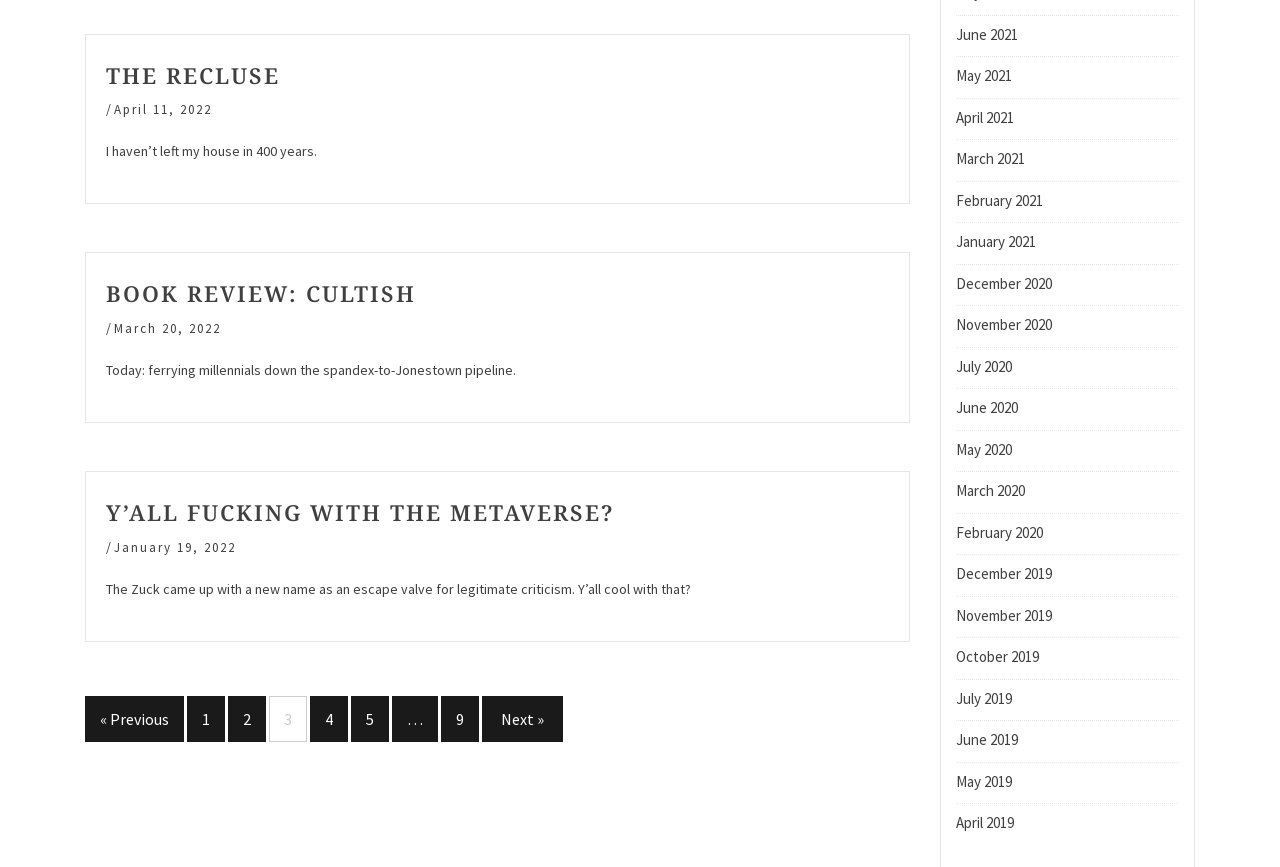What is the date of the second article?
Using the image, provide a concise answer in one word or a short phrase.

March 20, 2022